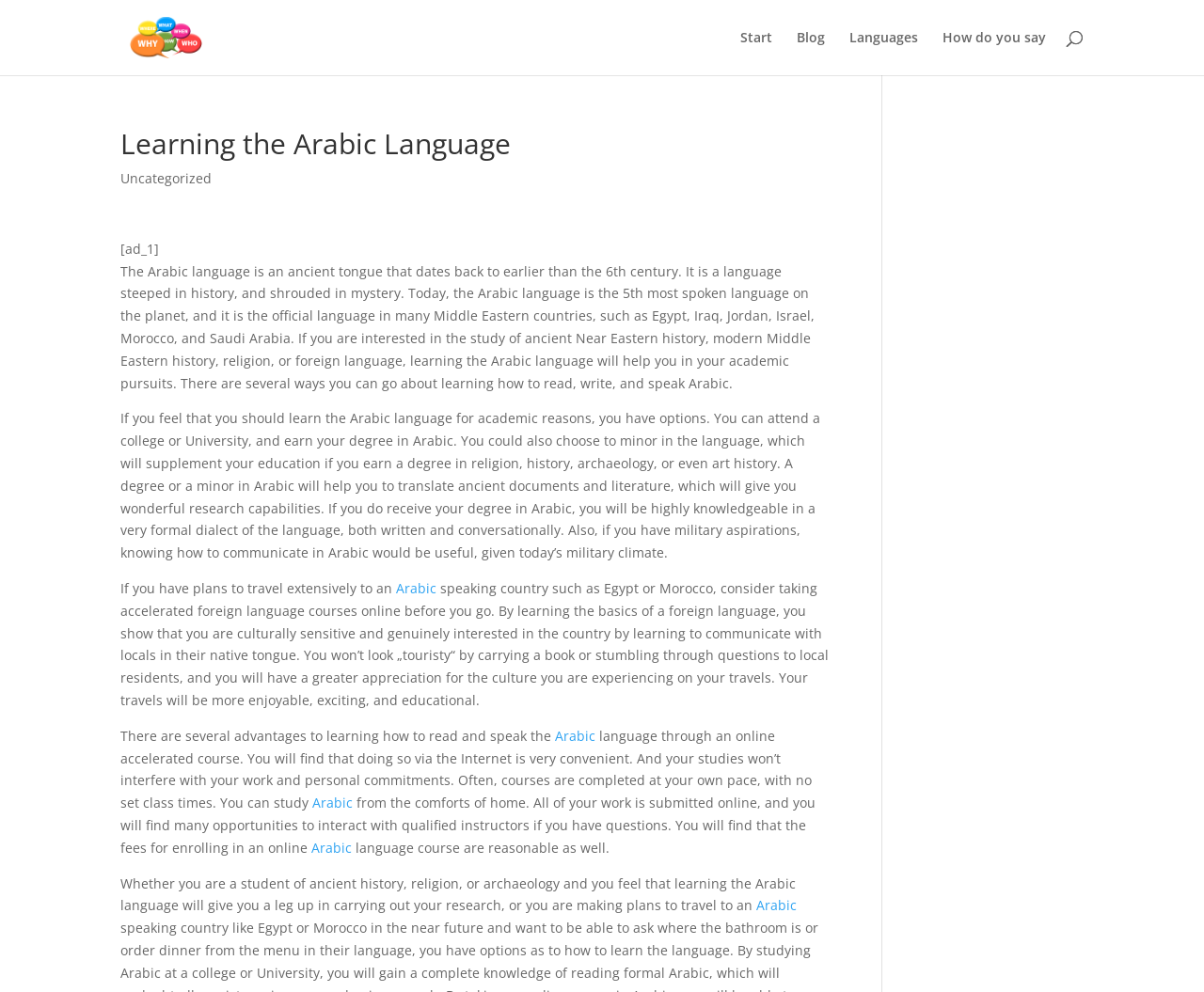Show the bounding box coordinates for the HTML element described as: "alt="17minute Languages"".

[0.103, 0.027, 0.172, 0.045]